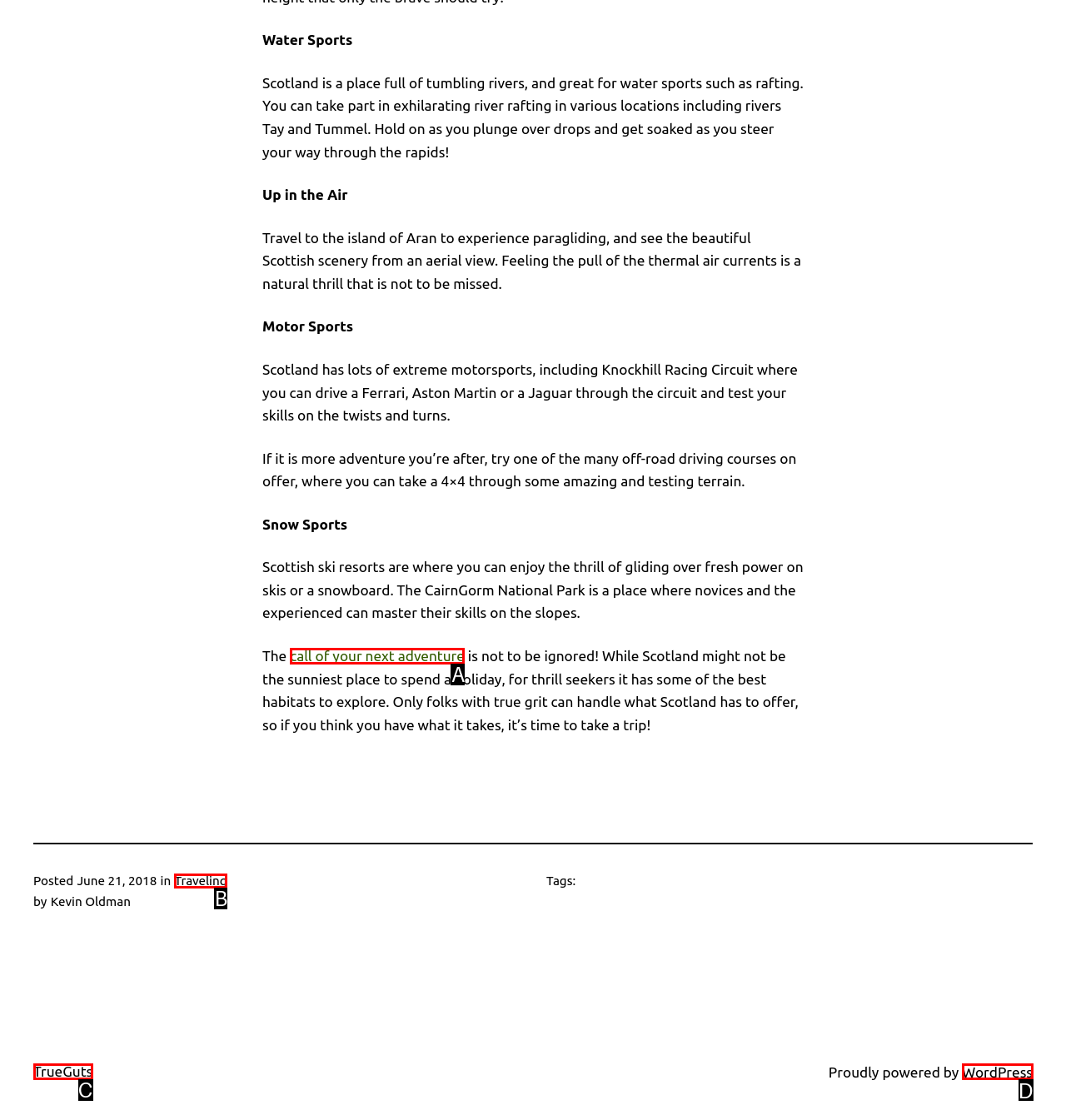Based on the description Traveling, identify the most suitable HTML element from the options. Provide your answer as the corresponding letter.

B